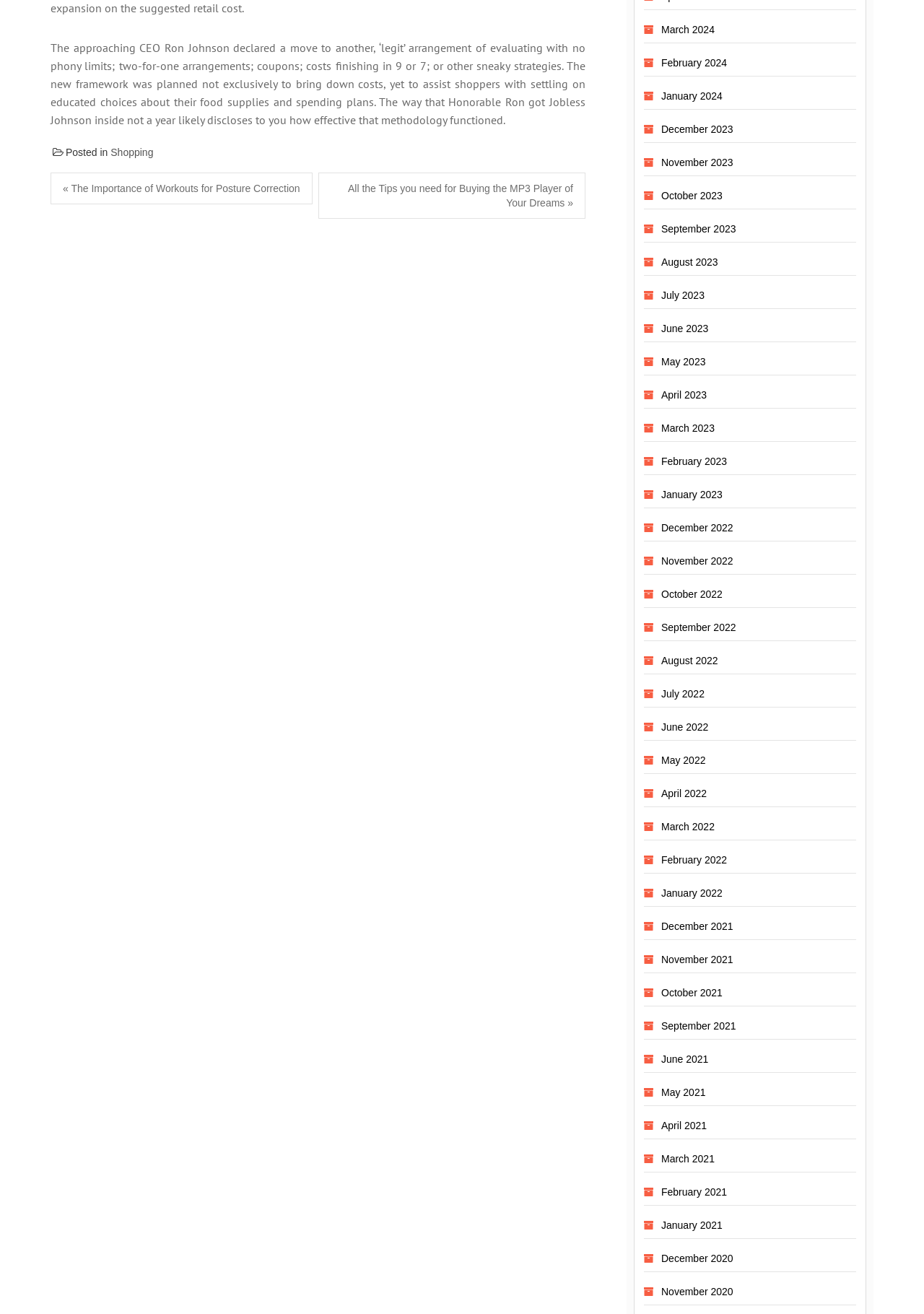What is the purpose of the new framework introduced by Ron Johnson?
Please look at the screenshot and answer using one word or phrase.

To help shoppers make informed decisions